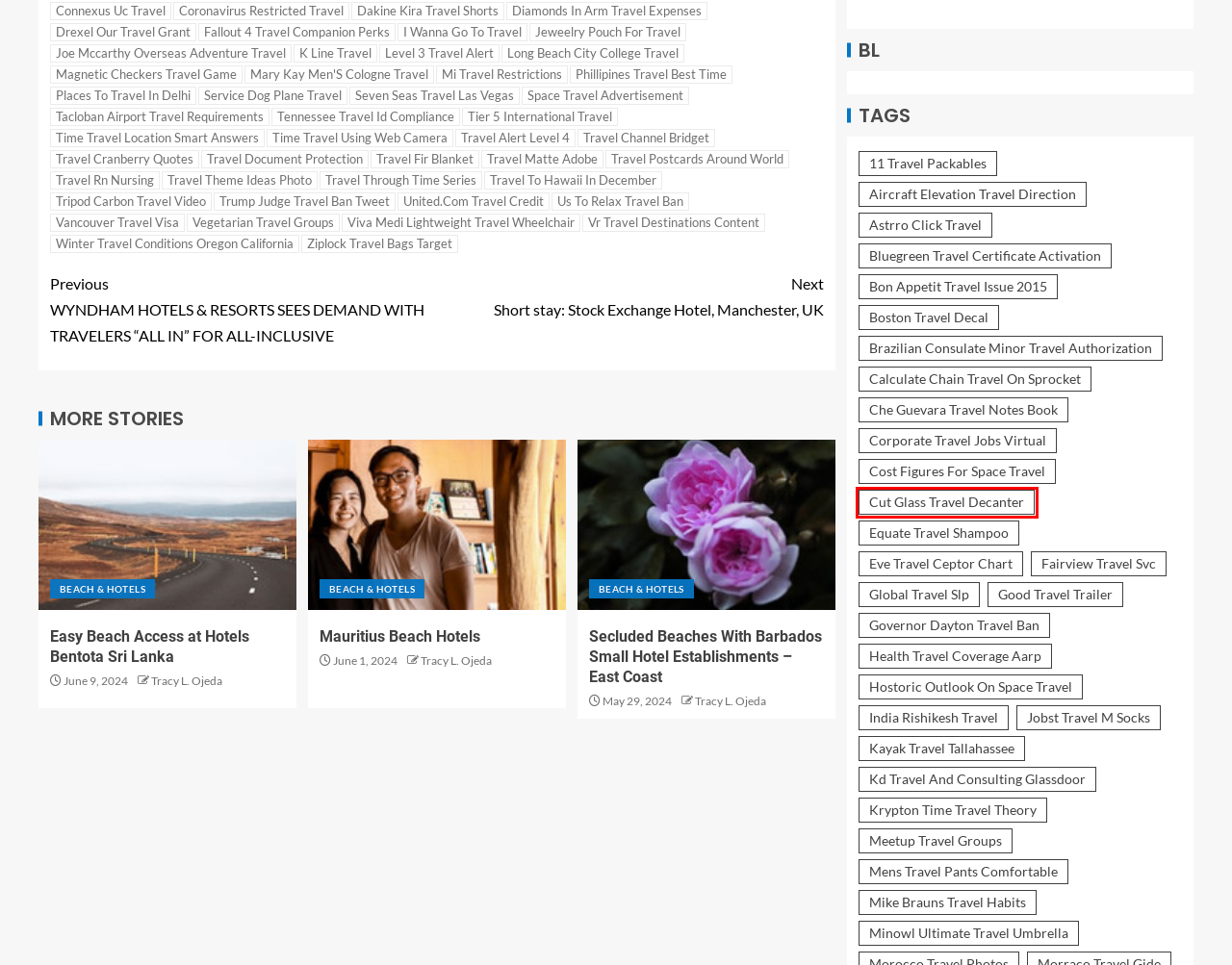Using the screenshot of a webpage with a red bounding box, pick the webpage description that most accurately represents the new webpage after the element inside the red box is clicked. Here are the candidates:
A. Tacloban Airport Travel Requirements – latourdemarrakech
B. Mauritius Beach Hotels – latourdemarrakech
C. 11 Travel Packables – latourdemarrakech
D. K Line Travel – latourdemarrakech
E. Time Travel Location Smart Answers – latourdemarrakech
F. Travel To Hawaii In December – latourdemarrakech
G. Space Travel Advertisement – latourdemarrakech
H. Cut Glass Travel Decanter – latourdemarrakech

H